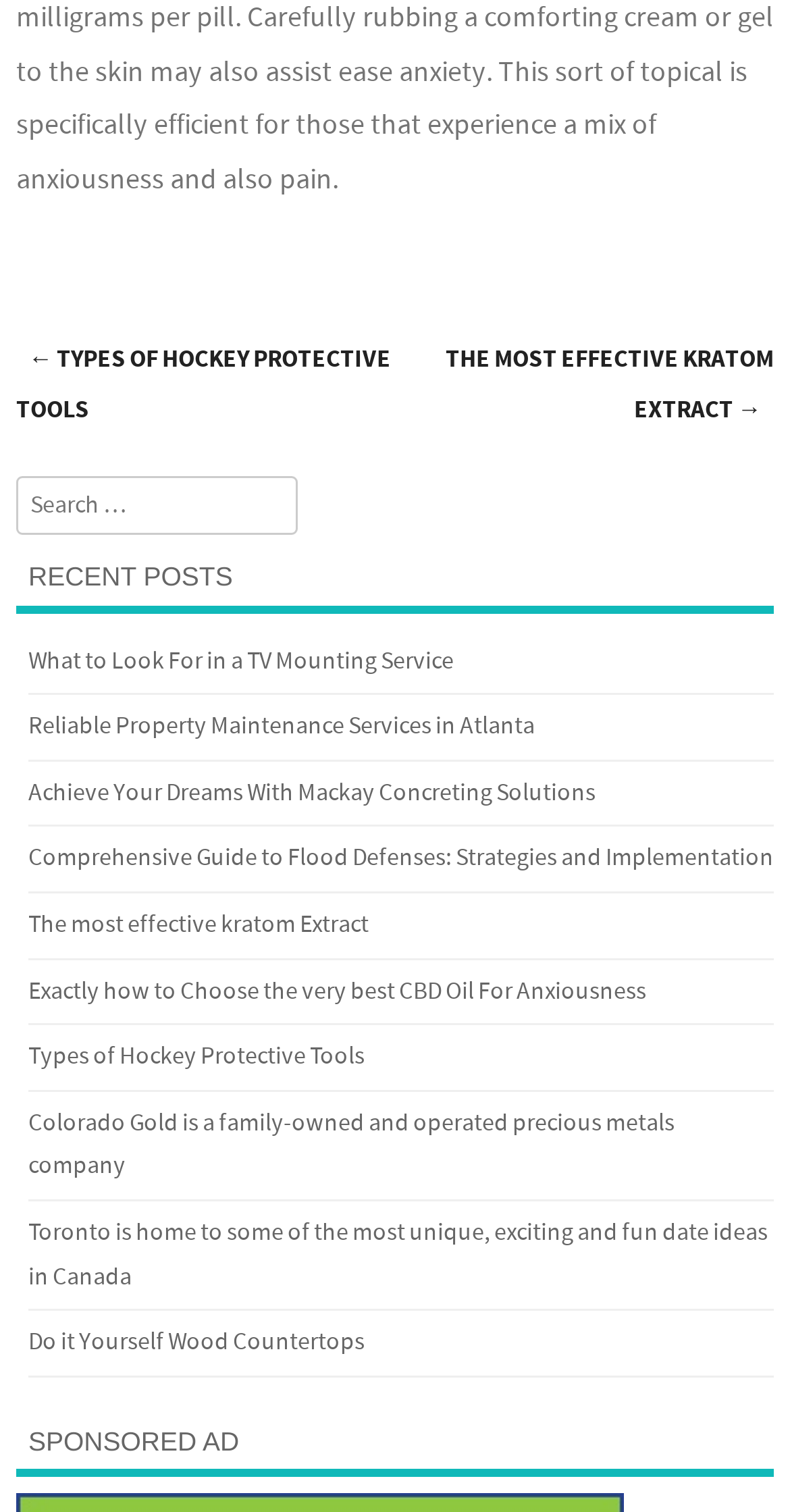What is the navigation section for?
Answer the question with a single word or phrase by looking at the picture.

To navigate between posts